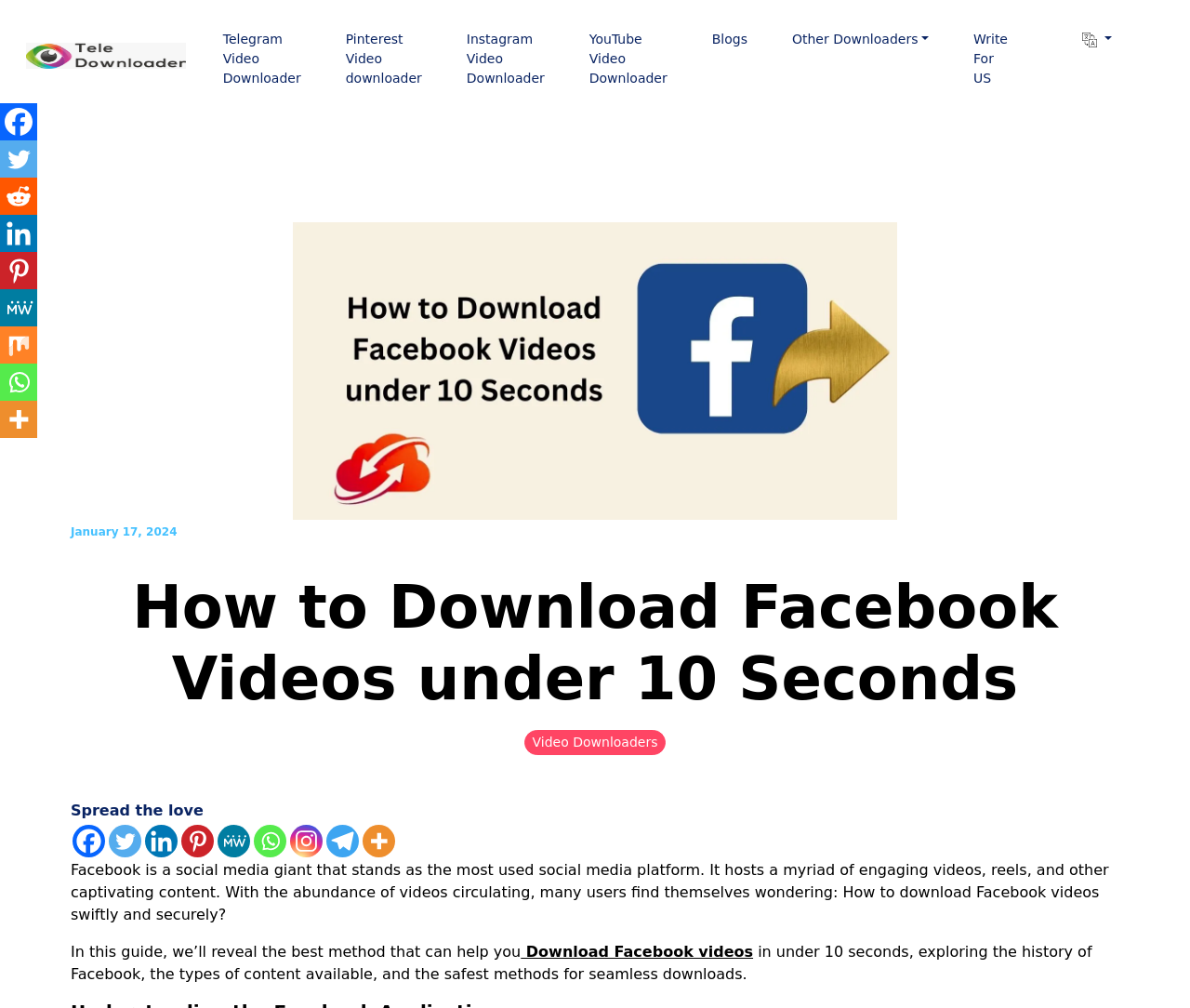Locate the bounding box of the UI element described by: "aria-label="Facebook" title="Facebook"" in the given webpage screenshot.

[0.061, 0.818, 0.088, 0.851]